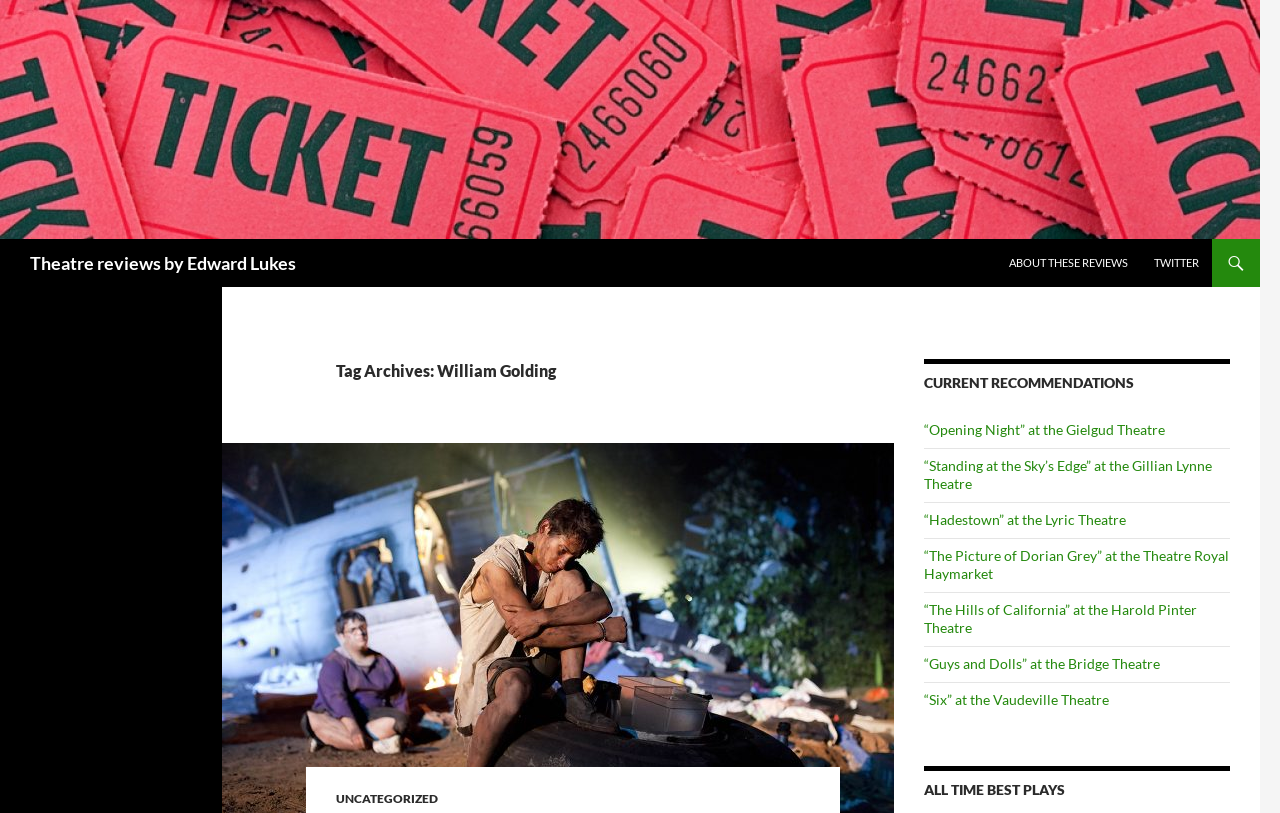How many links are there in the 'Current Recommendations' section?
Please use the image to provide a one-word or short phrase answer.

6